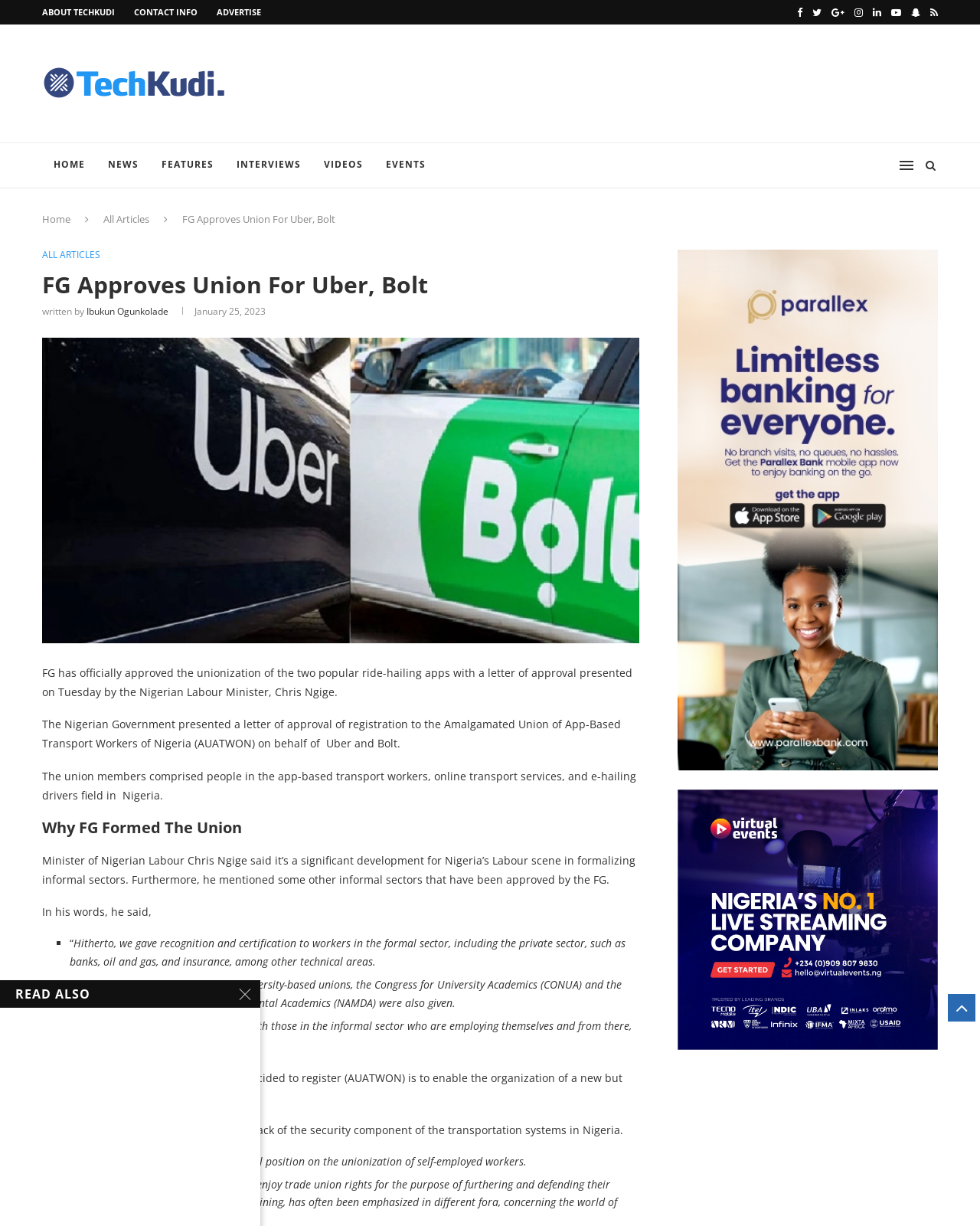Pinpoint the bounding box coordinates of the clickable area necessary to execute the following instruction: "Click on CONTACT INFO". The coordinates should be given as four float numbers between 0 and 1, namely [left, top, right, bottom].

[0.137, 0.005, 0.202, 0.014]